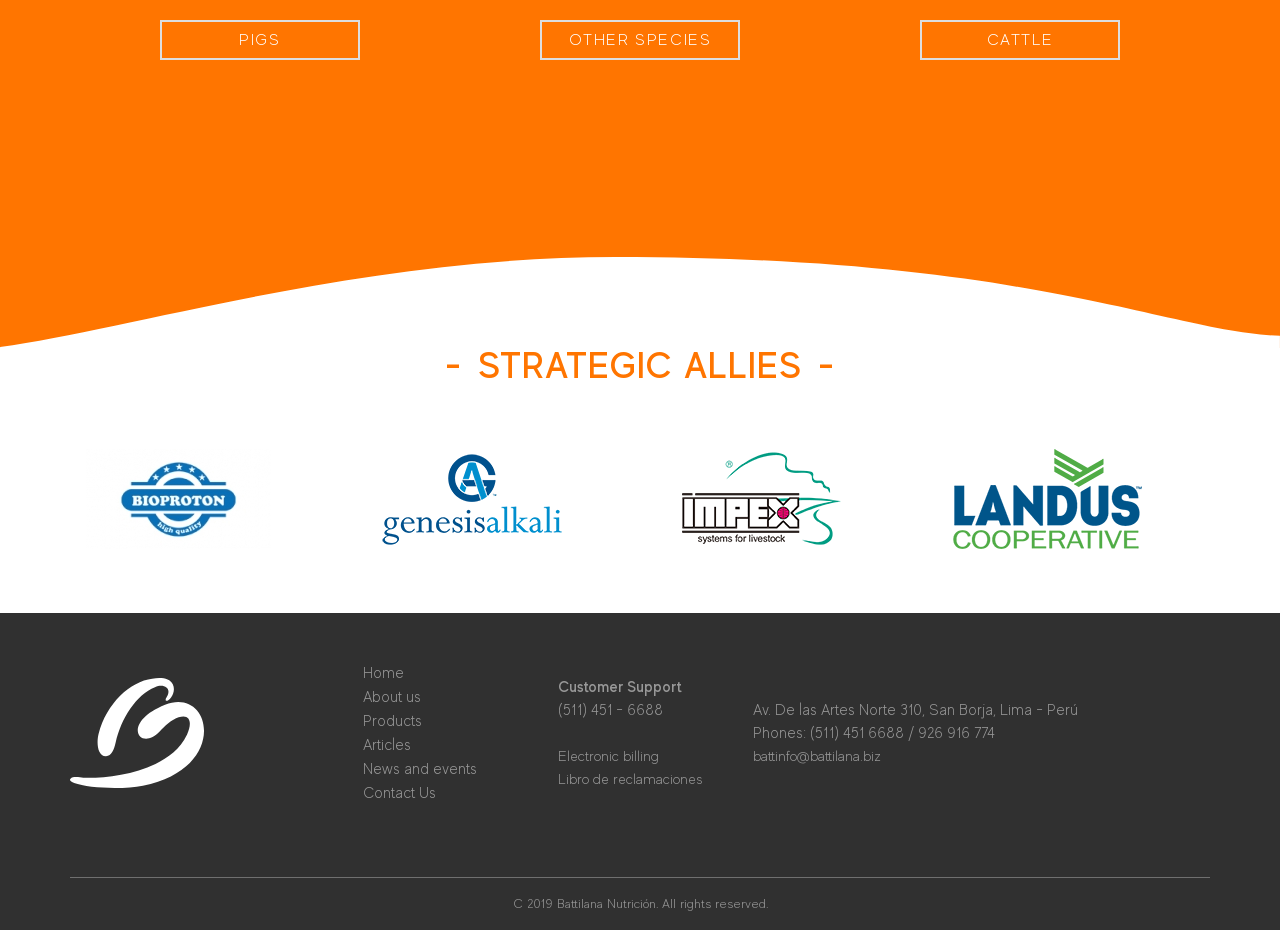What are the main sections of the website?
Refer to the screenshot and answer in one word or phrase.

Home, About us, Products, Articles, News and events, Contact Us